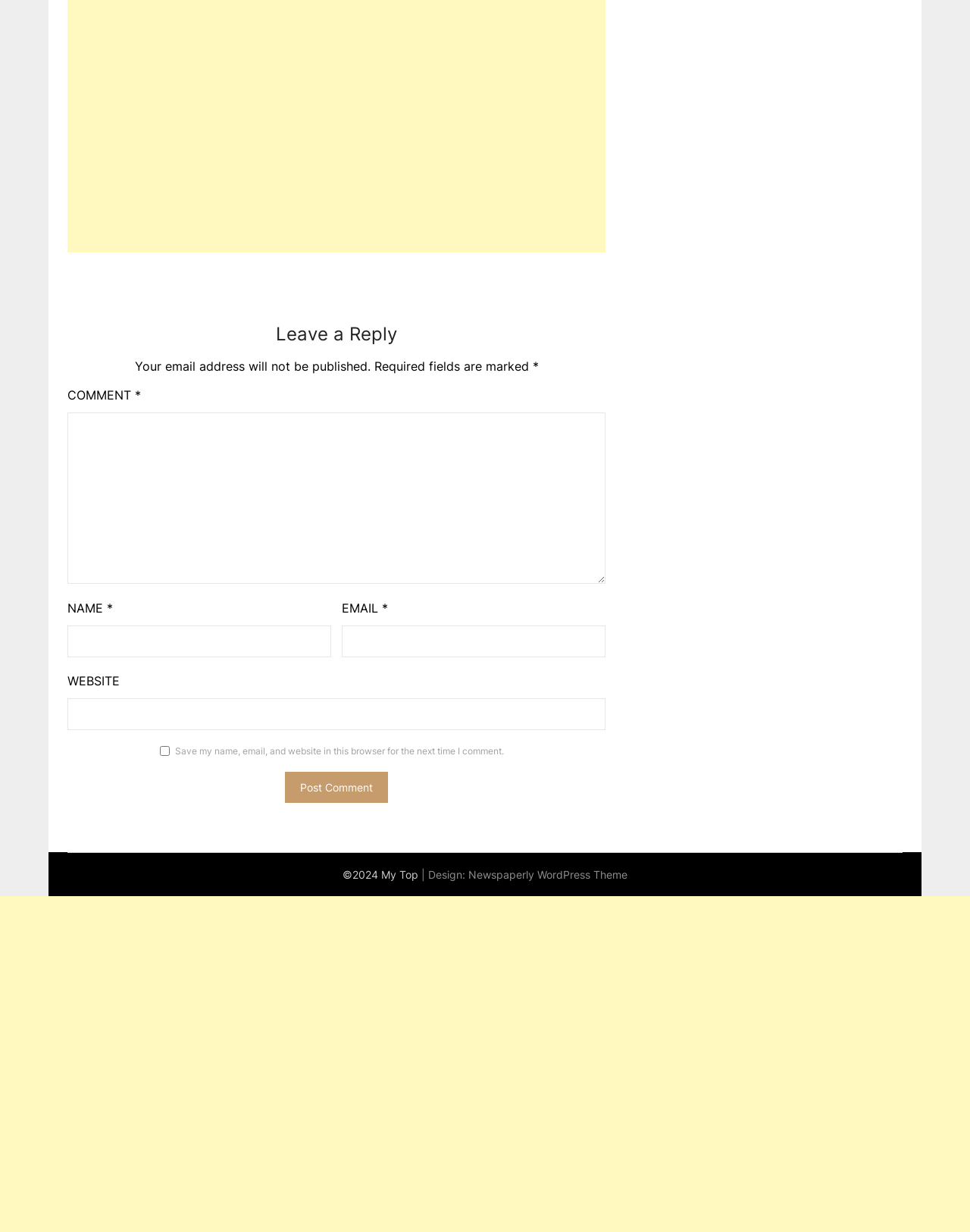Identify the bounding box coordinates for the UI element described by the following text: "name="submit" value="Post Comment"". Provide the coordinates as four float numbers between 0 and 1, in the format [left, top, right, bottom].

[0.294, 0.626, 0.4, 0.652]